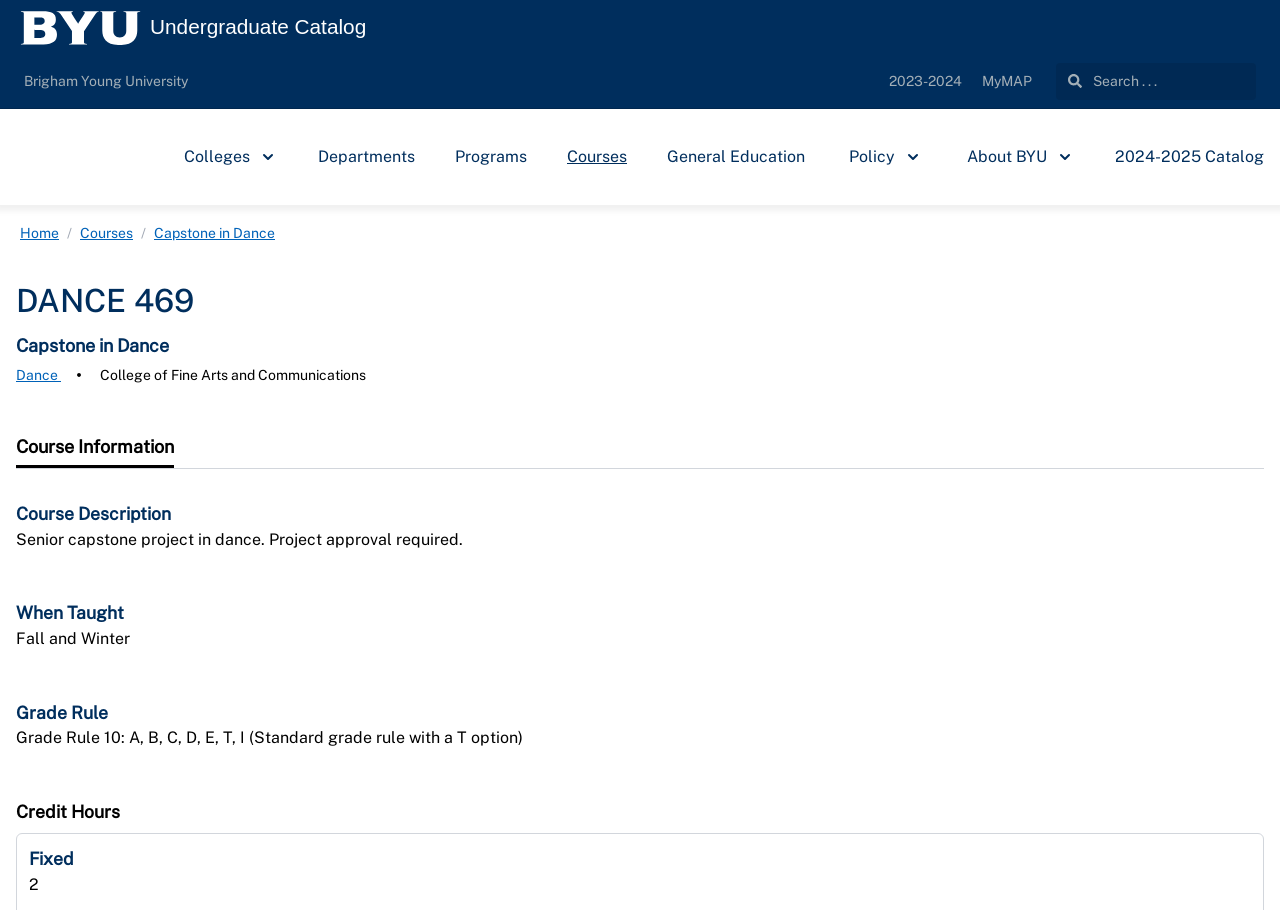Present a detailed account of what is displayed on the webpage.

The webpage is about the DANCE 469 course at Brigham Young University (BYU). At the top left corner, there is a BYU logo image. Next to it, there is a static text "Undergraduate Catalog". Below the logo, there are several links, including "Brigham Young University", "2023-2024", "MyMAP", and a search button.

On the left side of the page, there is a complementary section that contains several buttons and links. The buttons are "Colleges", "Policy", and "About BYU", each with an accompanying image. The links are "Departments", "Programs", "Courses", "General Education", and "2024-2025 Catalog".

In the main content area, there are several headings and static texts that provide information about the DANCE 469 course. The headings include "DANCE 469", "Capstone in Dance", "Course Description", "When Taught", "Grade Rule", and "Fixed". The static texts provide details about the course, such as the course description, when it is taught, and the grade rule.

There are also several links and tabs on the page. The links include "Home", "Courses", "Capstone in Dance", and "Dance". The tablist at the top of the main content area has a selected tab "Course Information".